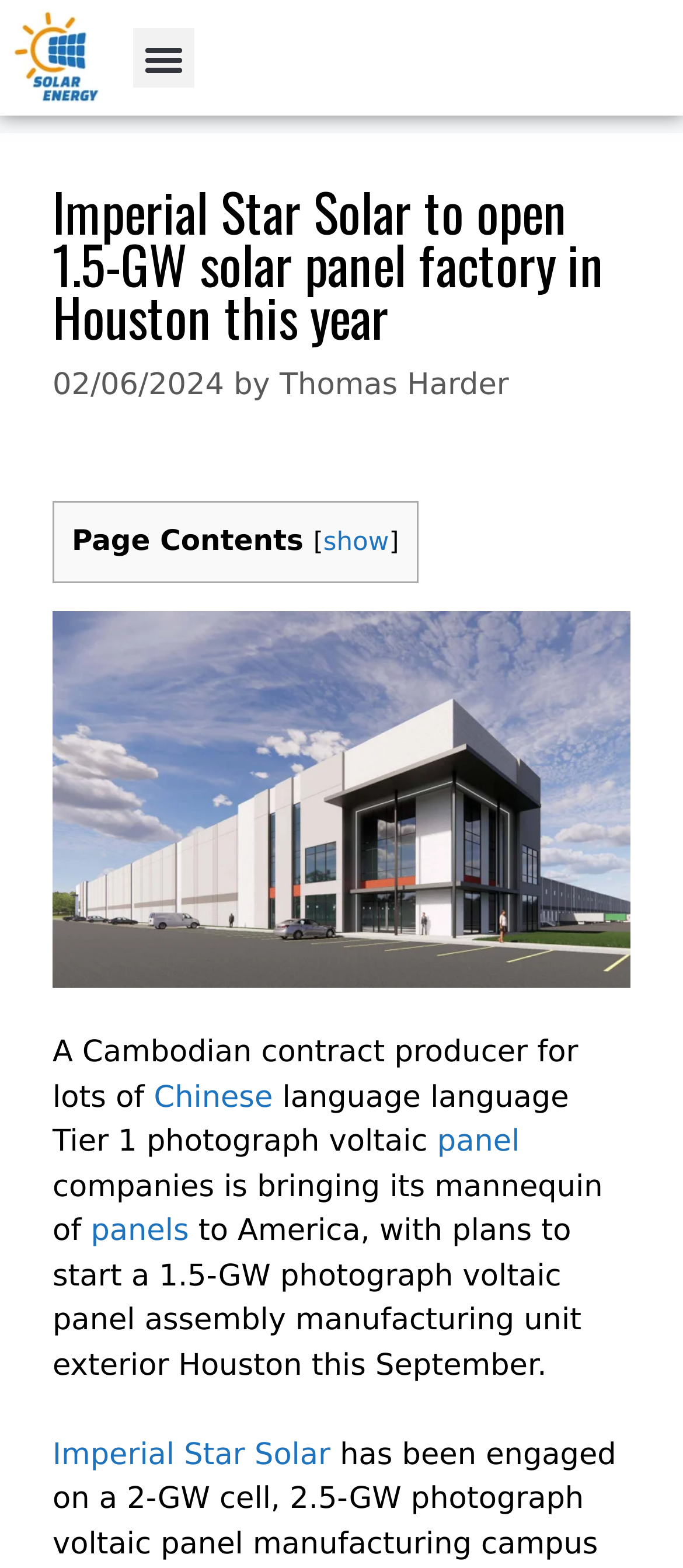Please provide a short answer using a single word or phrase for the question:
When is the factory expected to start operations?

This September